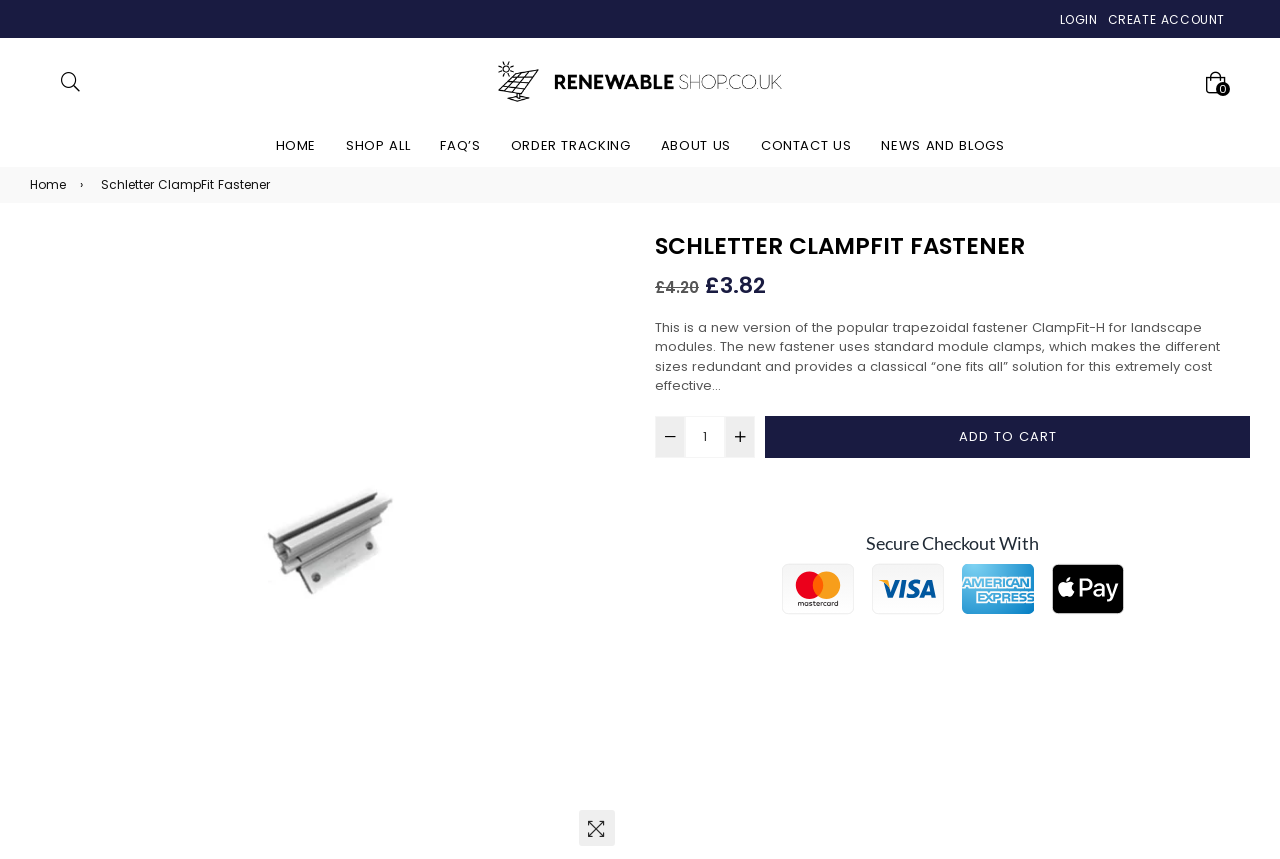What is the price of the Schletter ClampFit Fastener?
Using the visual information, answer the question in a single word or phrase.

£3.82